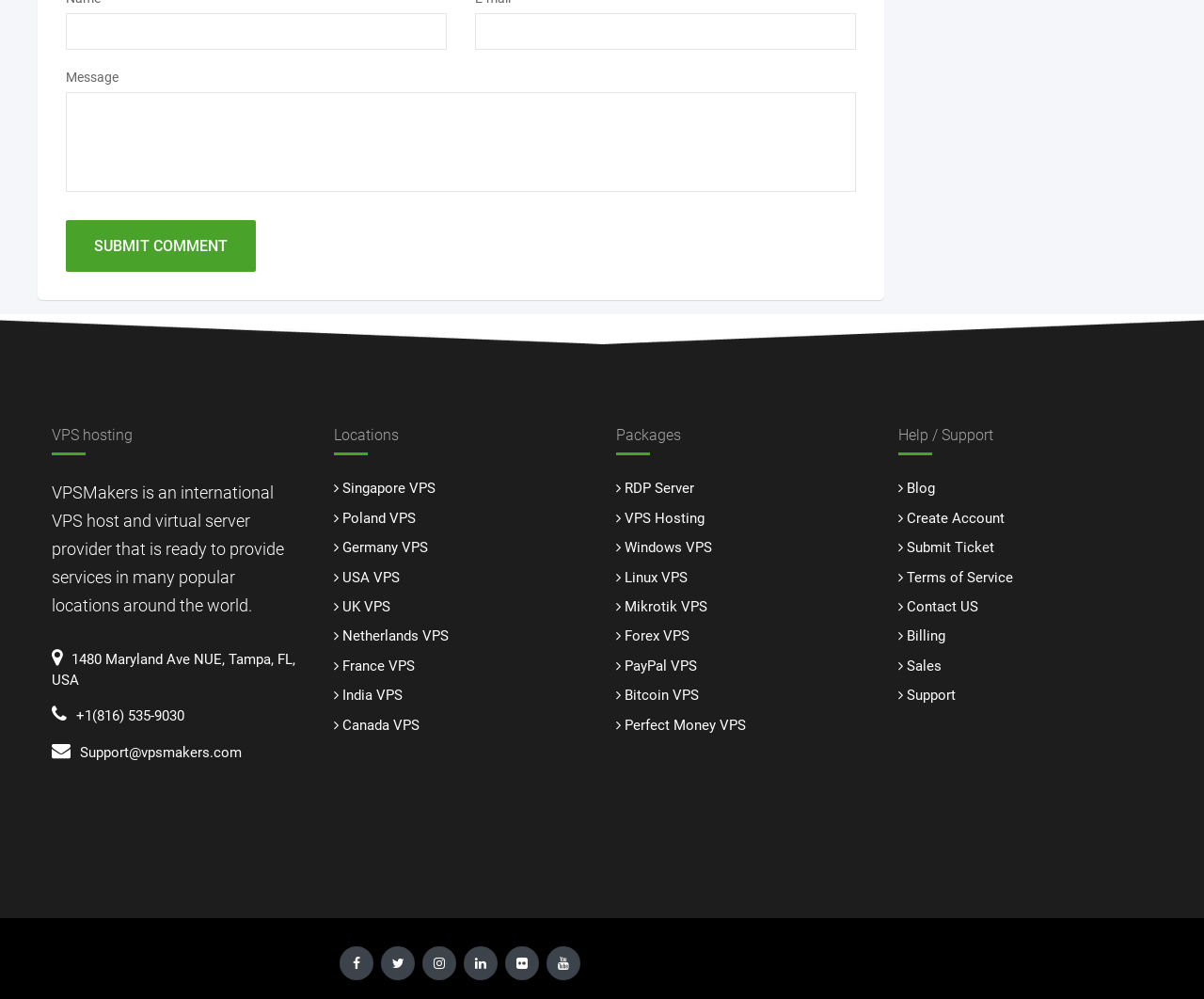Determine the bounding box coordinates of the clickable region to execute the instruction: "View Singapore VPS". The coordinates should be four float numbers between 0 and 1, denoted as [left, top, right, bottom].

[0.284, 0.481, 0.362, 0.497]